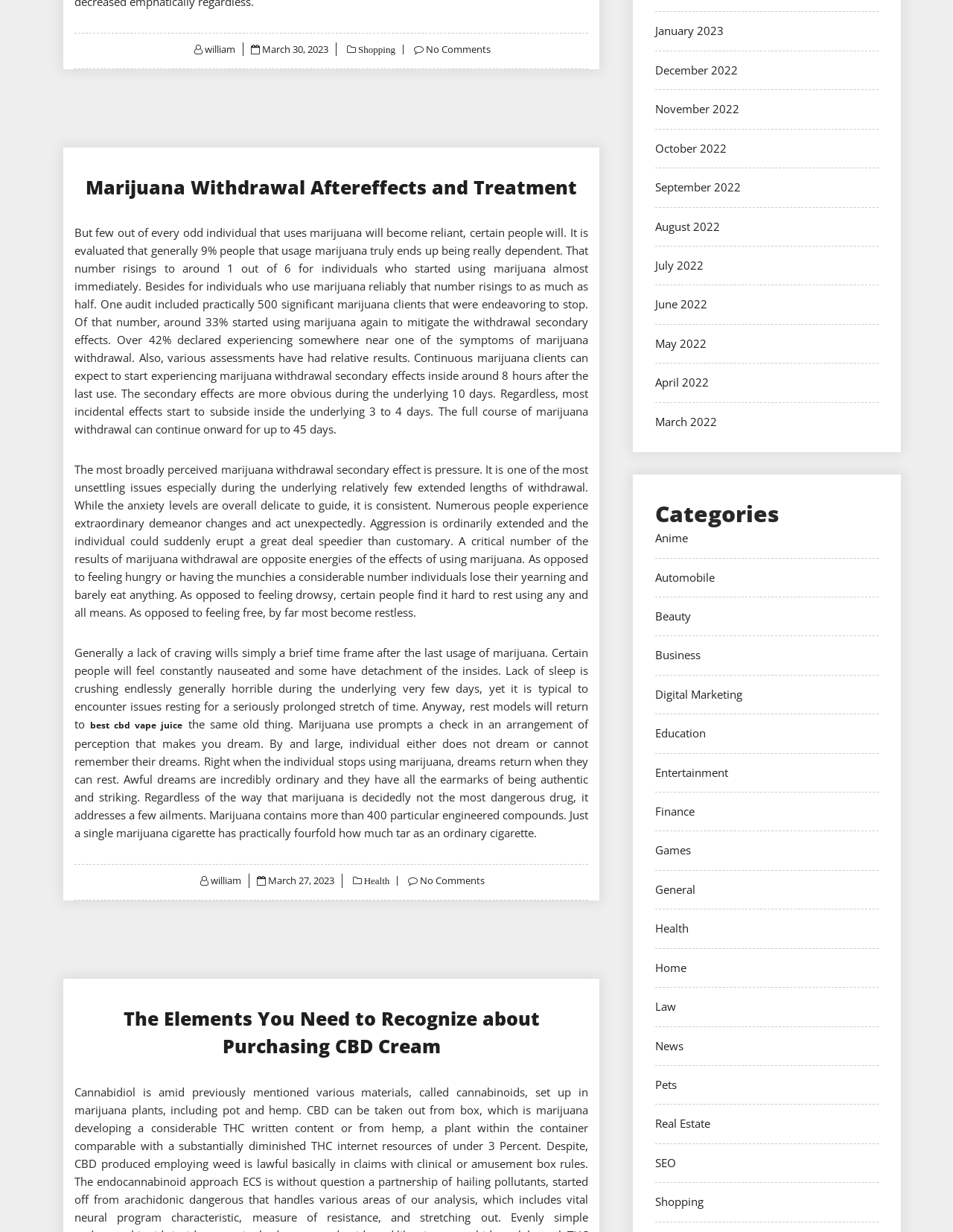Determine the bounding box coordinates for the area you should click to complete the following instruction: "Click on the 'best cbd vape juice' link".

[0.095, 0.582, 0.192, 0.594]